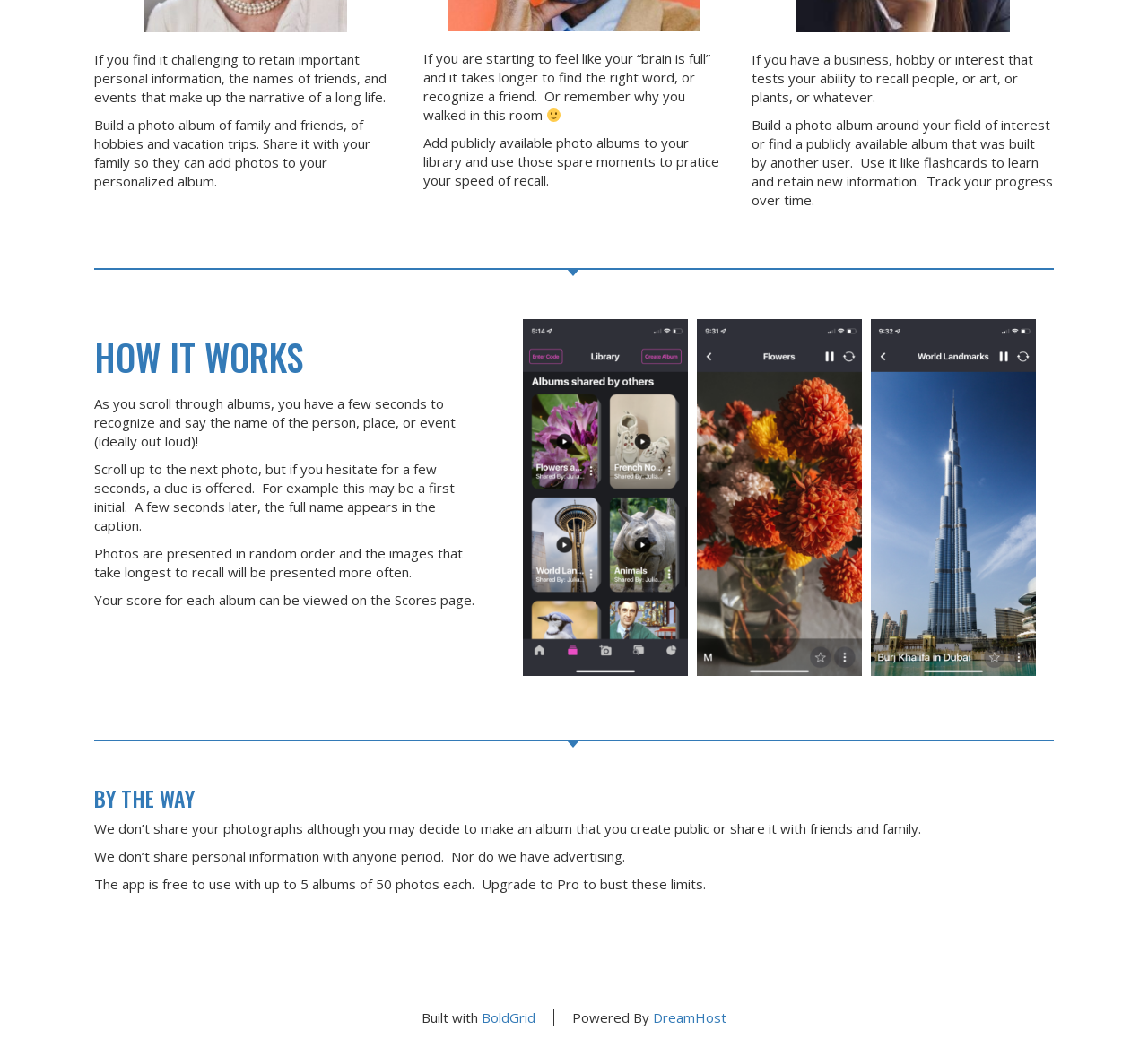What is the purpose of building a photo album?
Could you give a comprehensive explanation in response to this question?

According to the webpage, building a photo album can help retain important personal information, such as the names of friends and events that make up the narrative of a long life. This is mentioned in the first StaticText element.